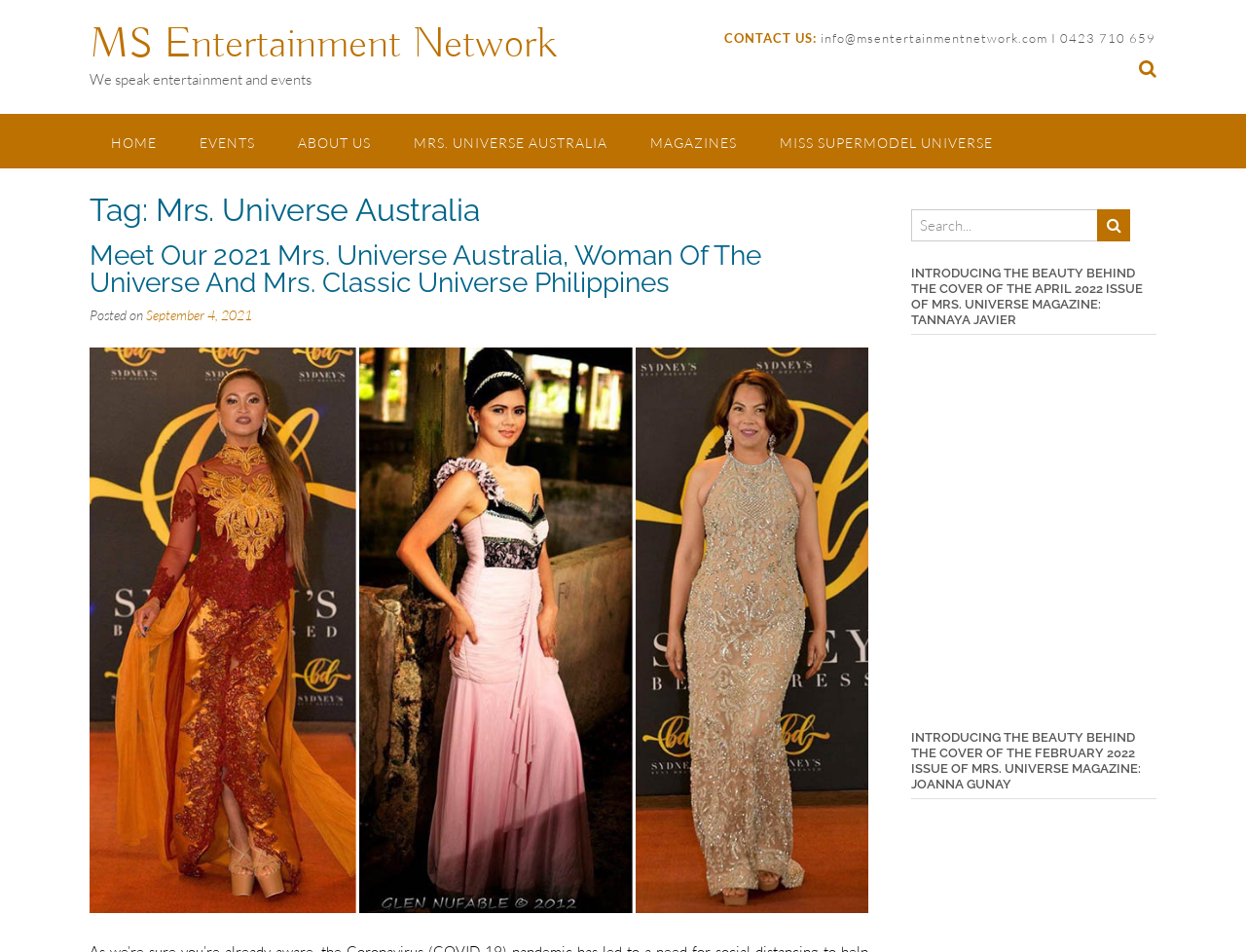What is the title of the first article on the webpage?
Based on the visual information, provide a detailed and comprehensive answer.

The first article on the webpage has a heading that says 'Meet Our 2021 Mrs. Universe Australia, Woman Of The Universe And Mrs. Classic Universe Philippines', which is a link that can be clicked to read more about the article.